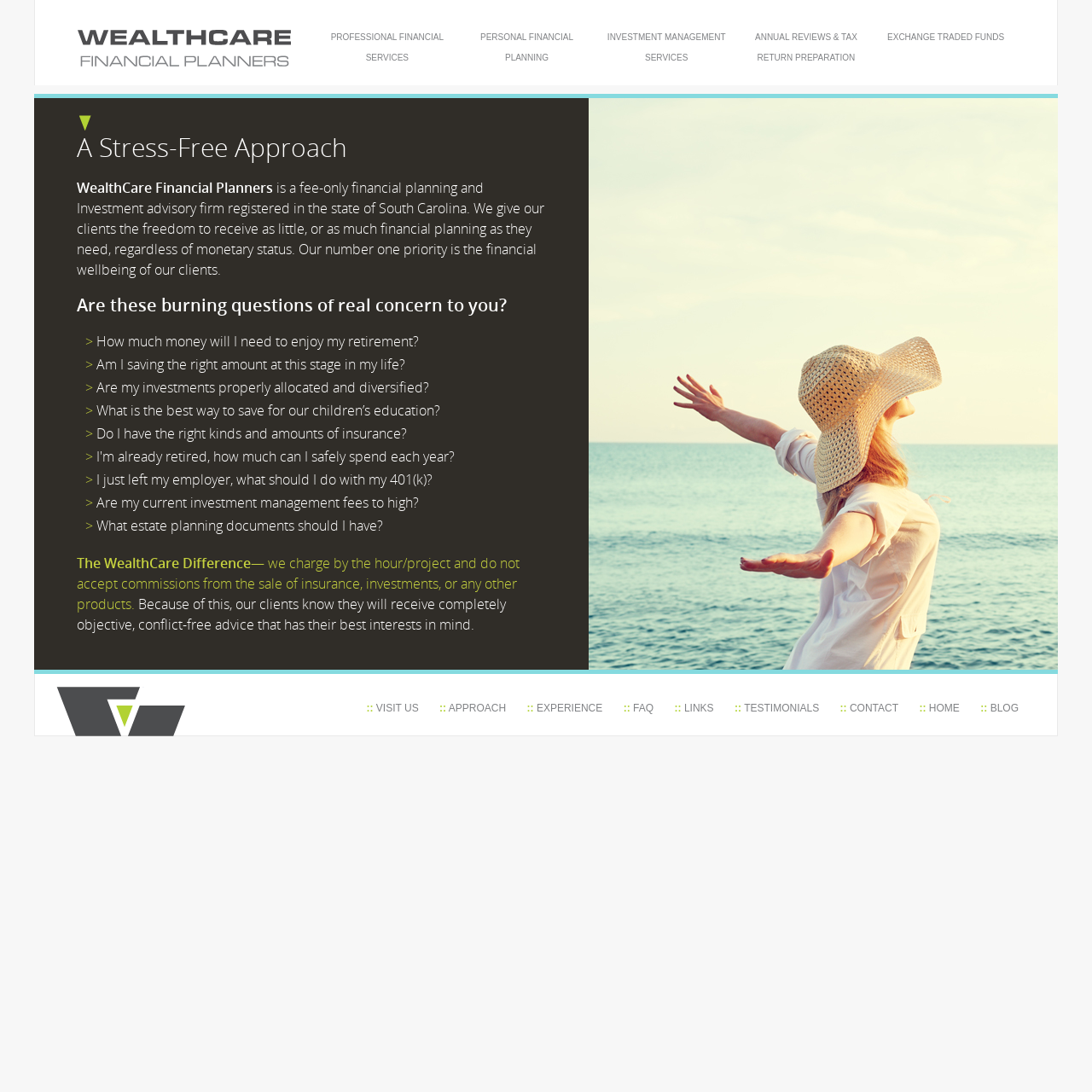Can you locate the main headline on this webpage and provide its text content?

A Stress-Free Approach